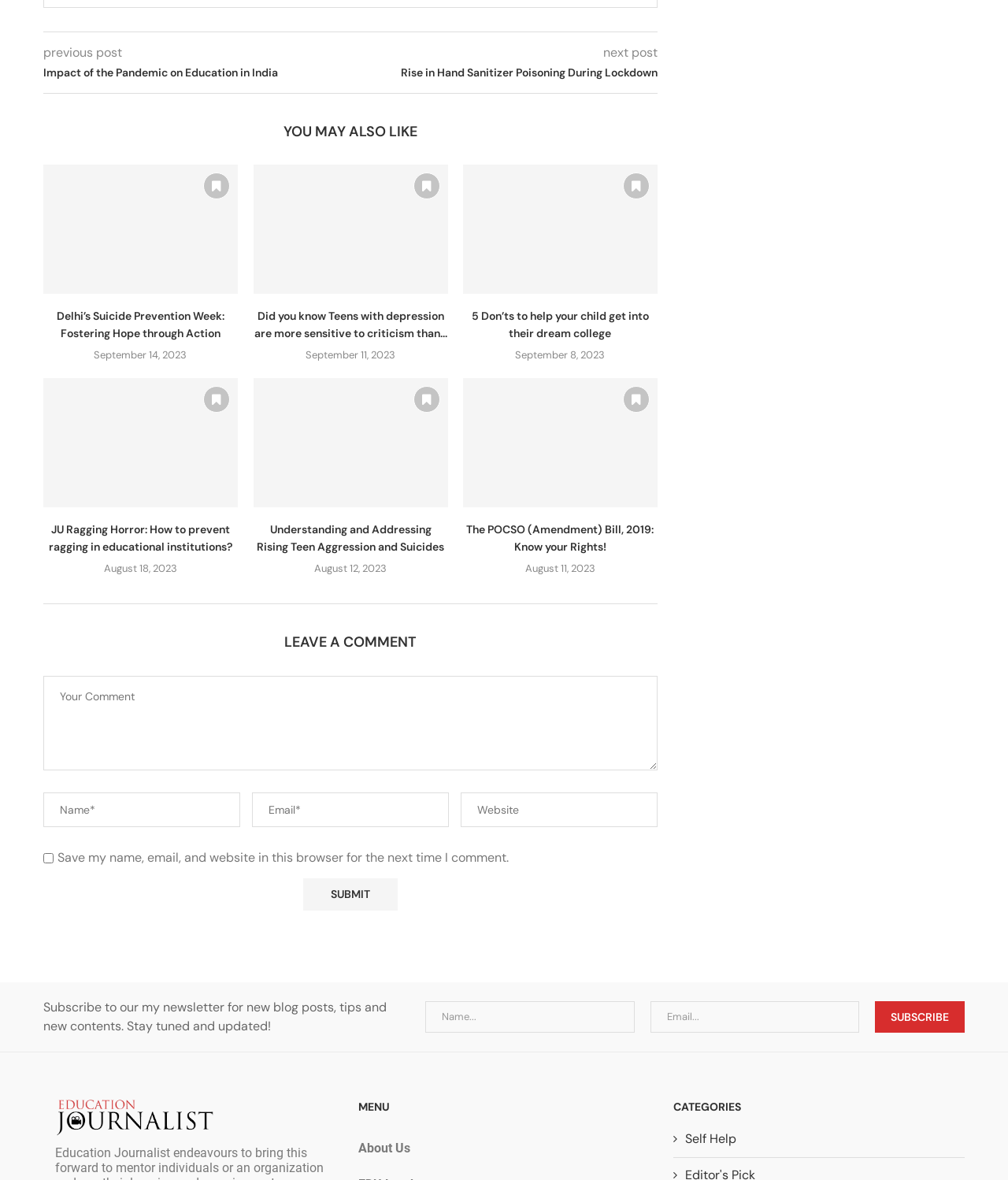Please determine the bounding box coordinates of the element's region to click for the following instruction: "Click on the 'Self Help' category".

[0.668, 0.958, 0.957, 0.973]